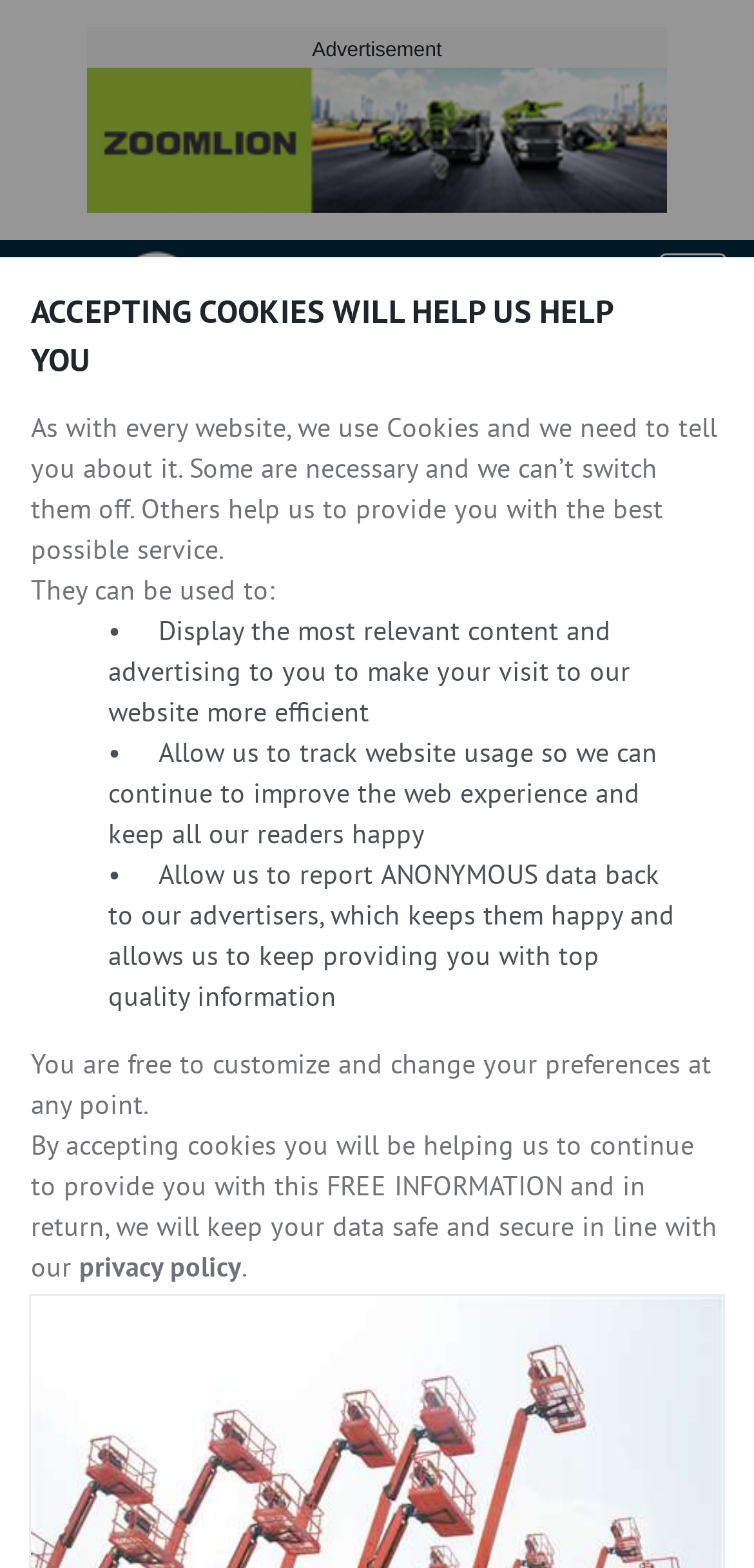What is the name of the rental company mentioned?
Examine the image and give a concise answer in one word or a short phrase.

Shanghai Horizon Equipment & Engineering